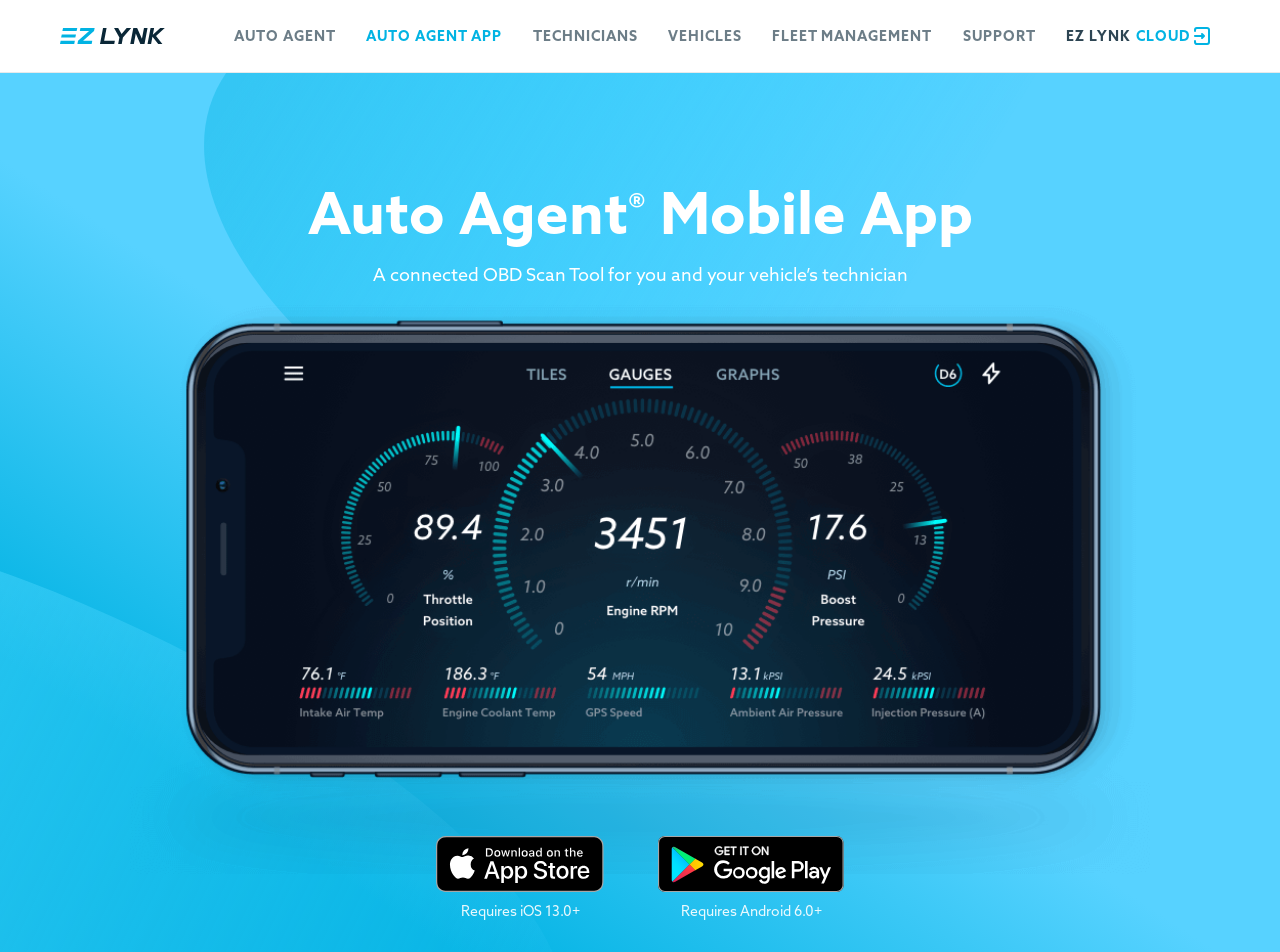What is the purpose of the app?
Please respond to the question with as much detail as possible.

The purpose of the app can be inferred from the text 'A connected OBD Scan Tool for you and your vehicle’s technician' on the webpage, which suggests that the app is a connected OBD scan tool for users and their vehicle's technician.